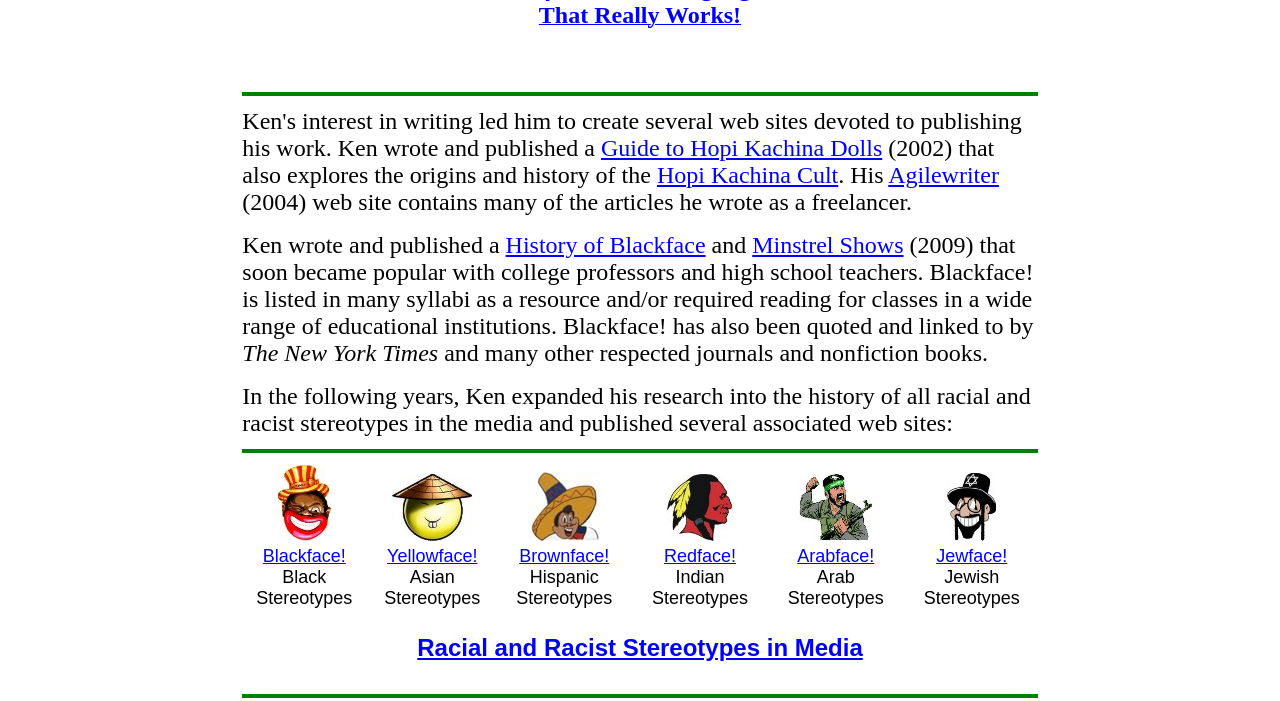Determine the bounding box coordinates of the target area to click to execute the following instruction: "Explore Blackface!."

[0.205, 0.779, 0.27, 0.807]